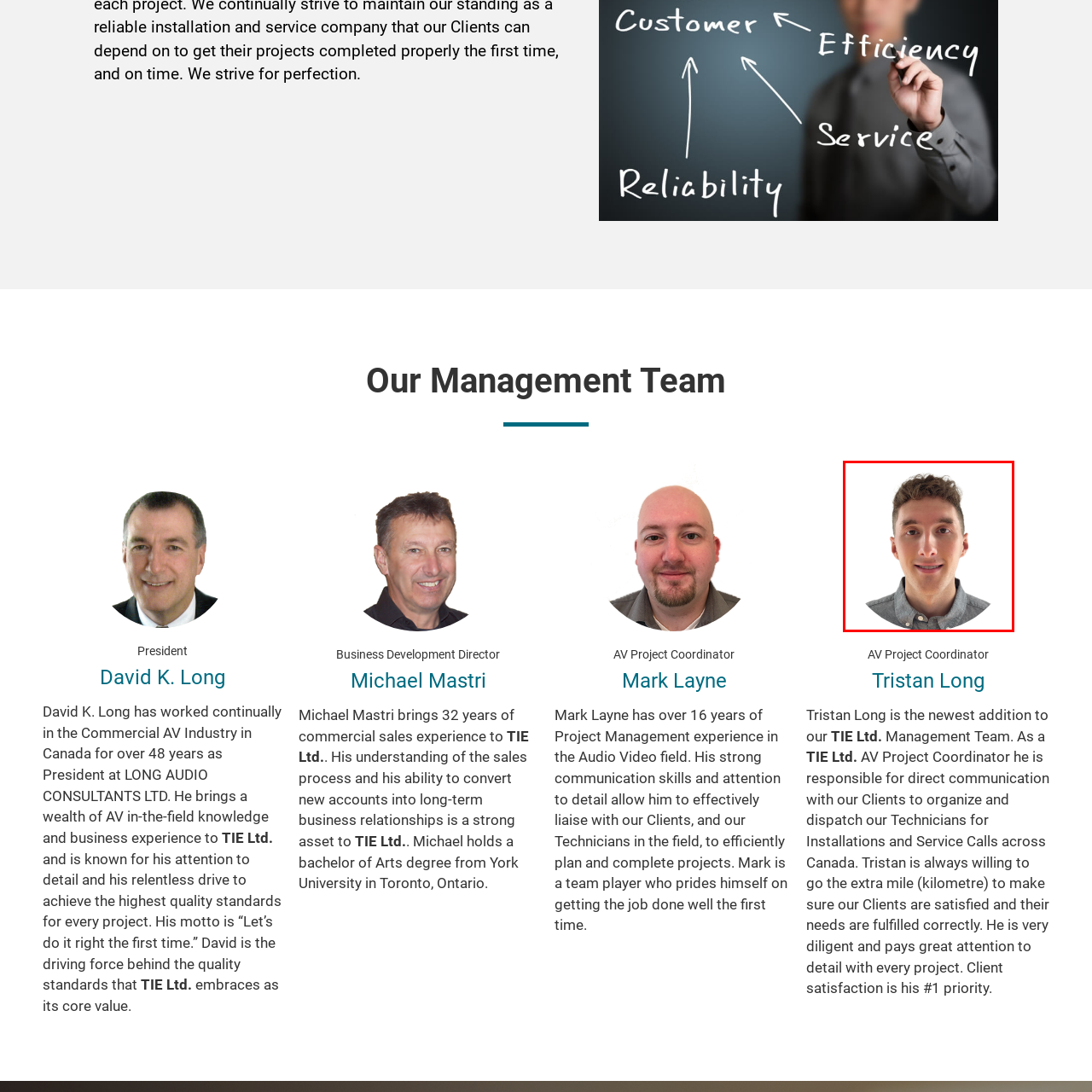Analyze the image surrounded by the red box and respond concisely: What is Tristan known for?

Diligence and attention to detail